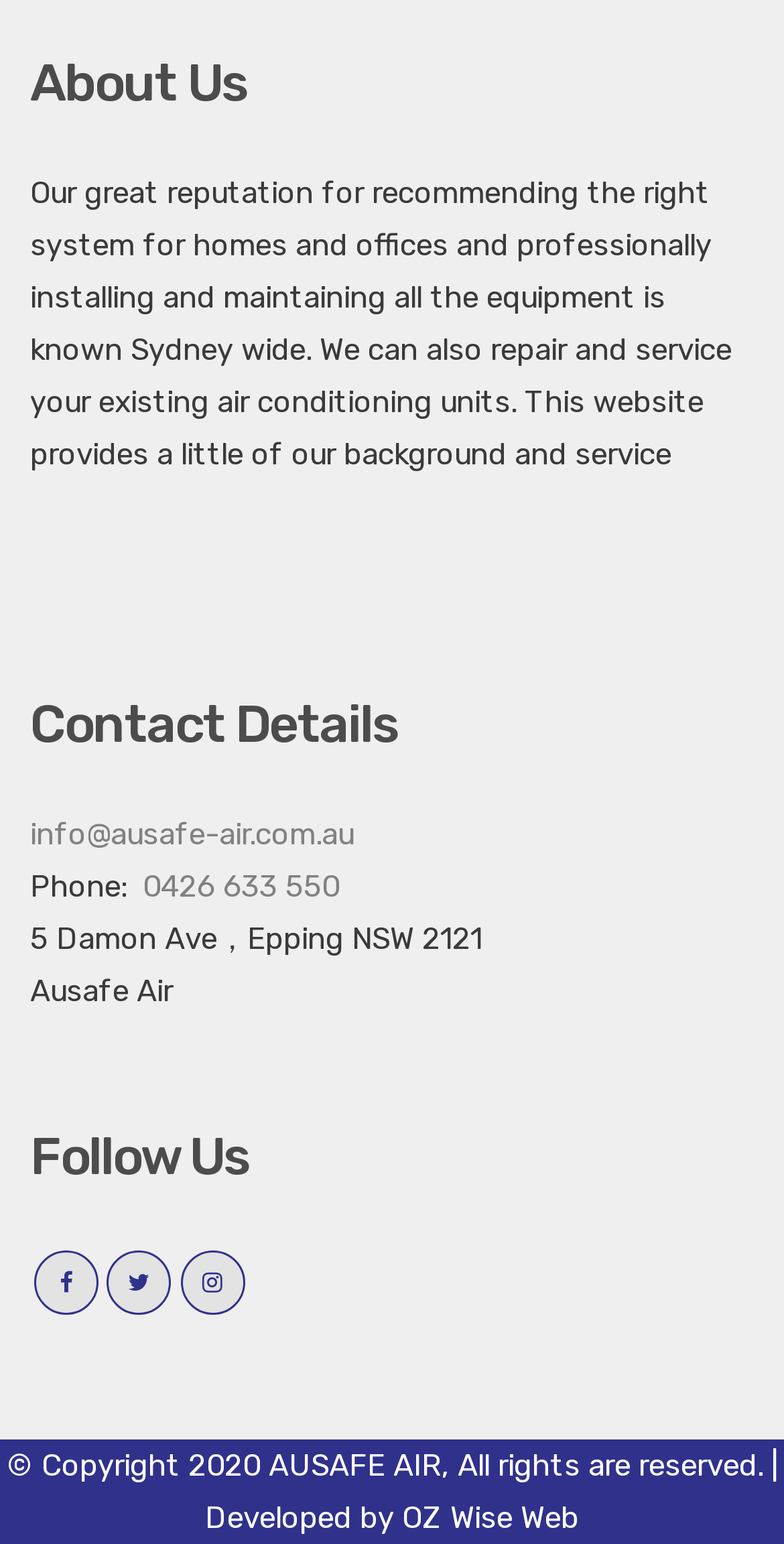What is the company's email address?
Could you answer the question with a detailed and thorough explanation?

The company's email address can be found in the 'Contact Details' section, which is a heading element with a bounding box of [0.038, 0.444, 0.962, 0.495]. Below this heading, there is a link element with the text 'info@ausafe-air.com.au' and a bounding box of [0.038, 0.529, 0.451, 0.552].